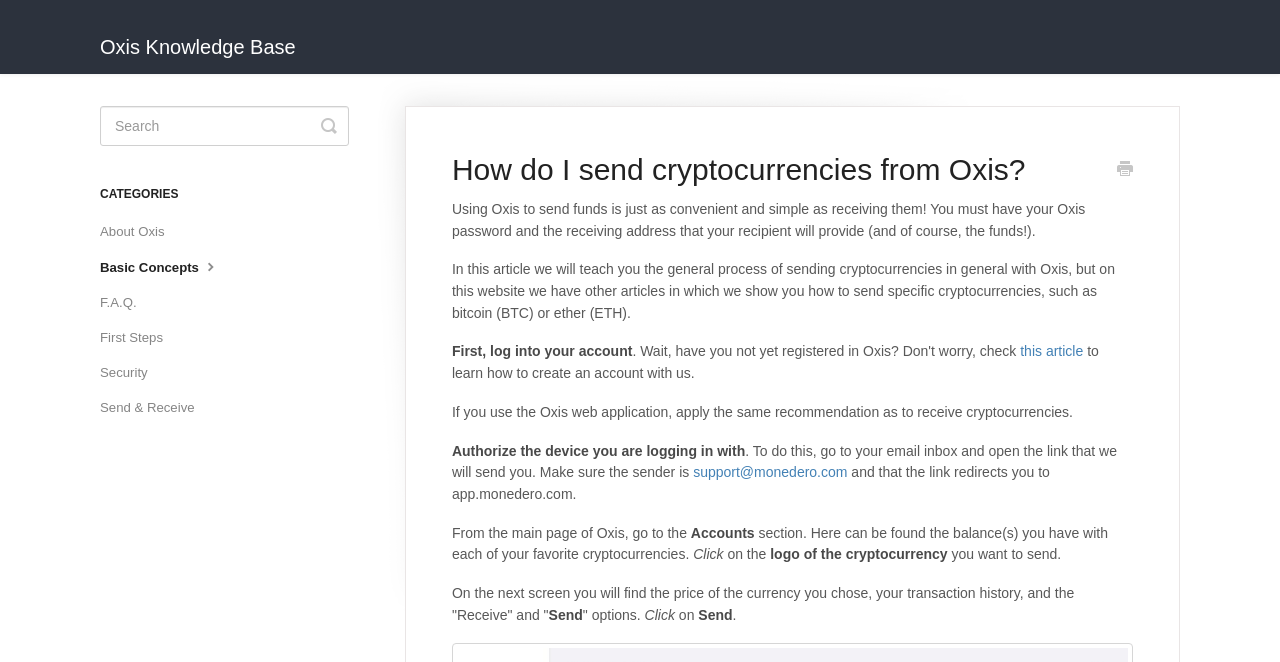Use a single word or phrase to answer the question:
What is the purpose of this webpage?

To guide on sending cryptocurrencies